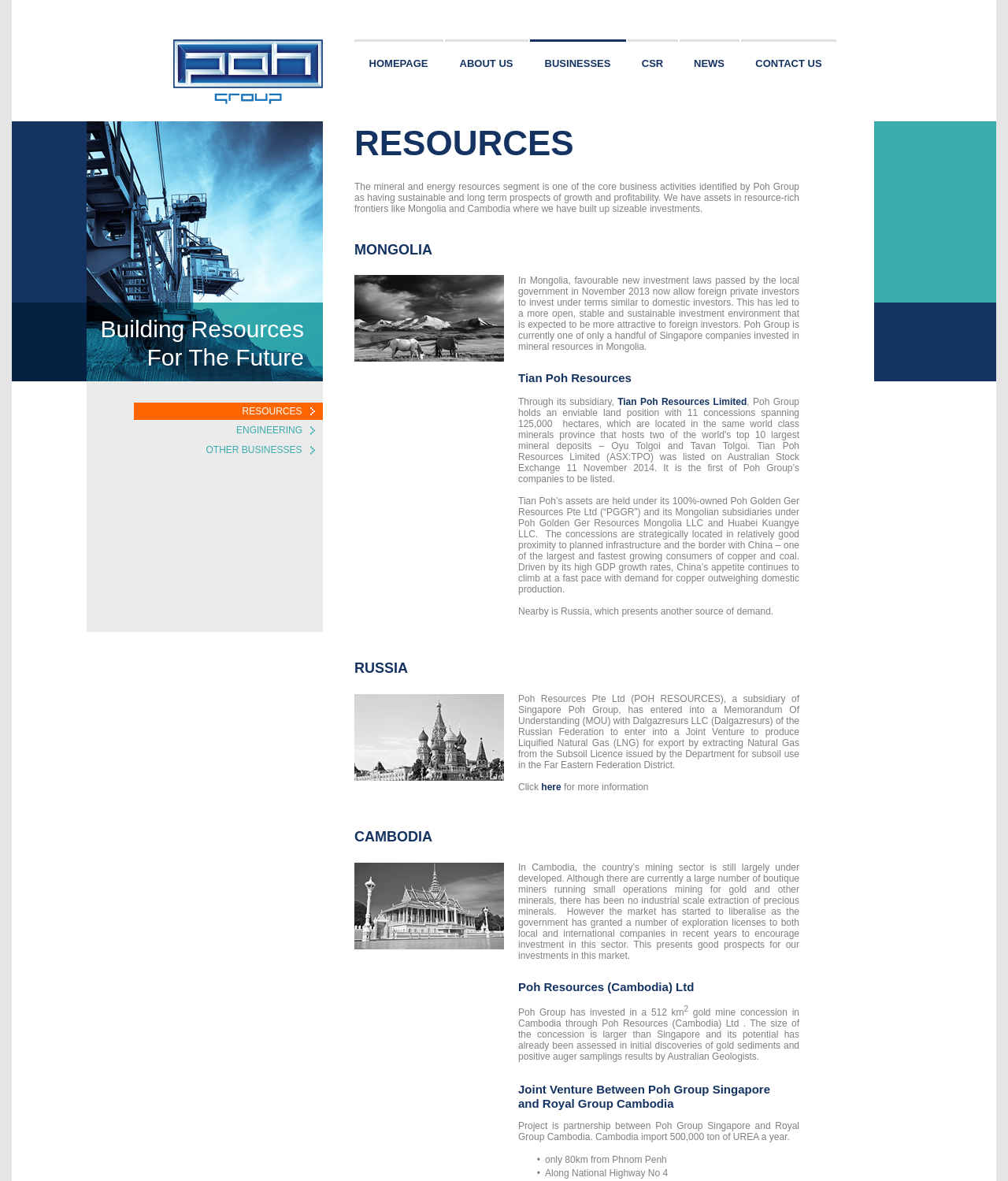Could you find the bounding box coordinates of the clickable area to complete this instruction: "Click on HOMEPAGE"?

[0.352, 0.033, 0.44, 0.07]